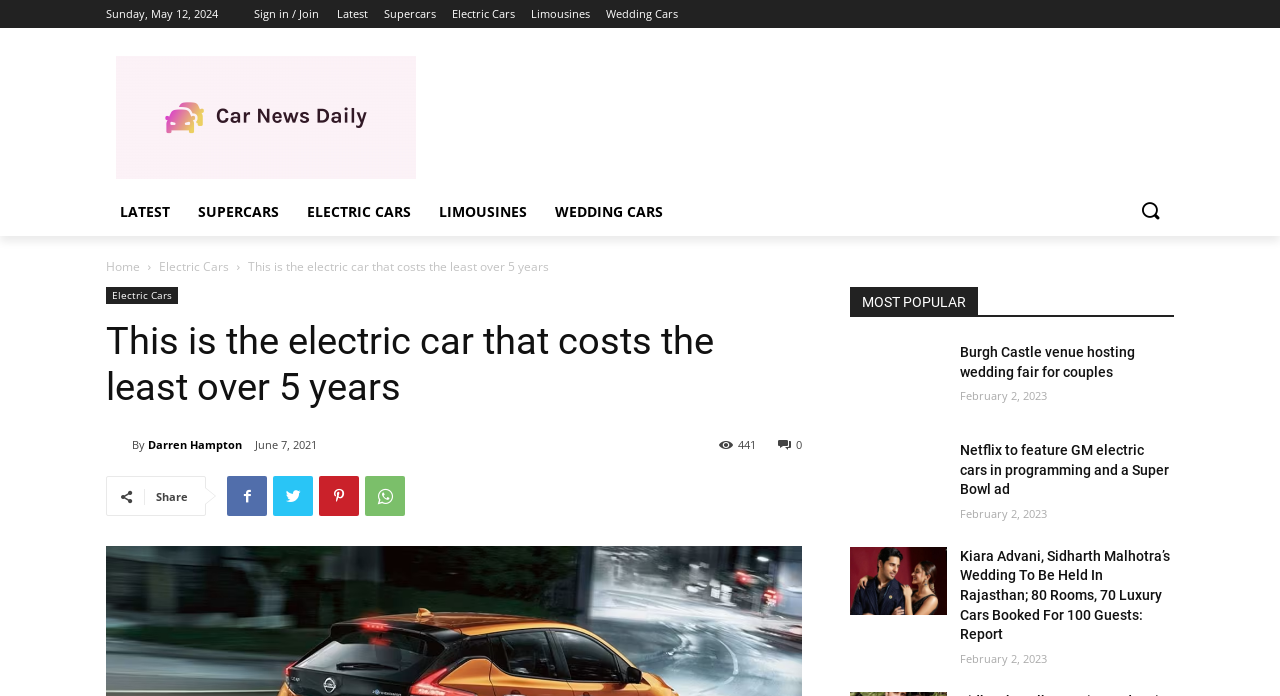Give the bounding box coordinates for this UI element: "Supercars". The coordinates should be four float numbers between 0 and 1, arranged as [left, top, right, bottom].

[0.144, 0.27, 0.229, 0.339]